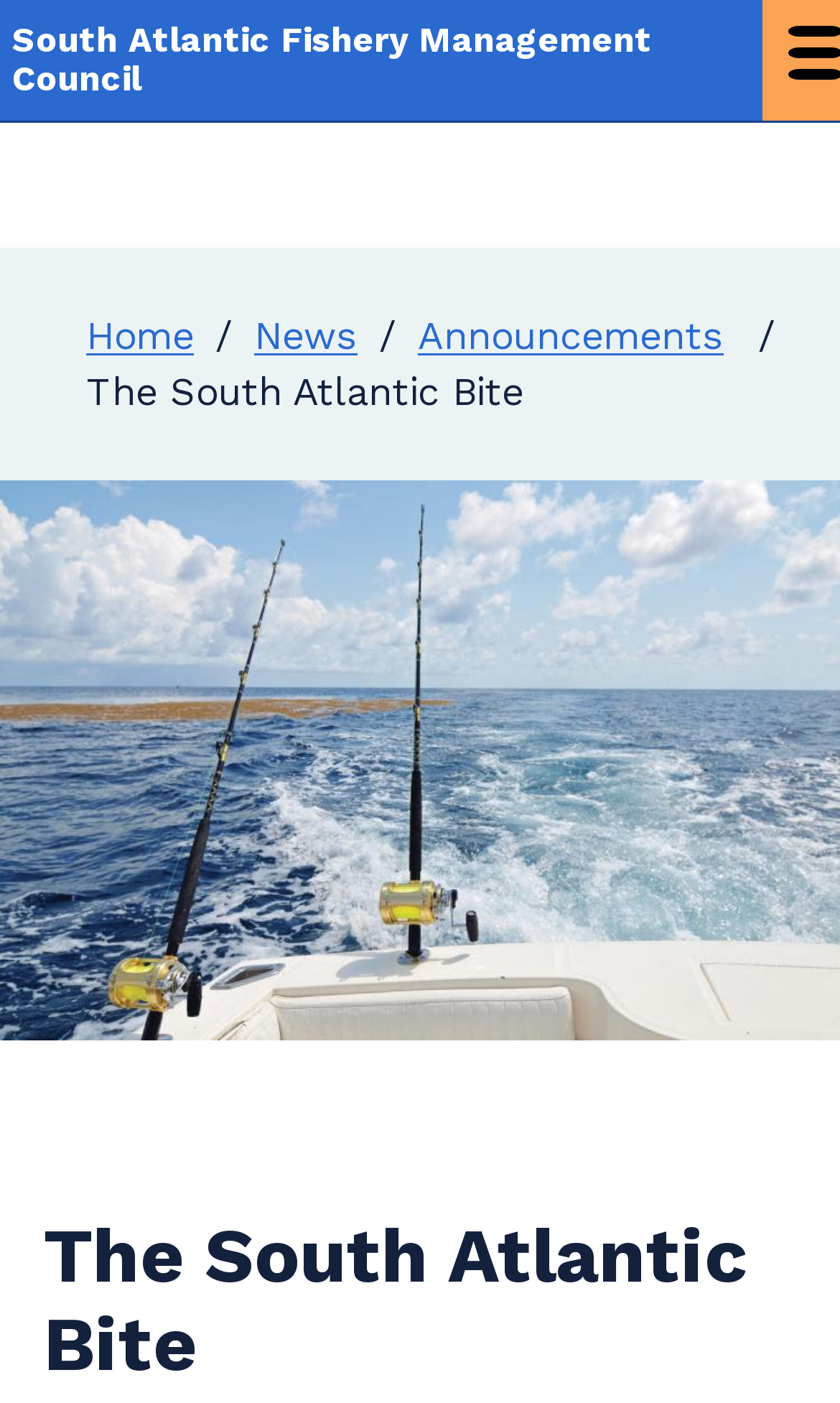Locate and generate the text content of the webpage's heading.

The South Atlantic Bite